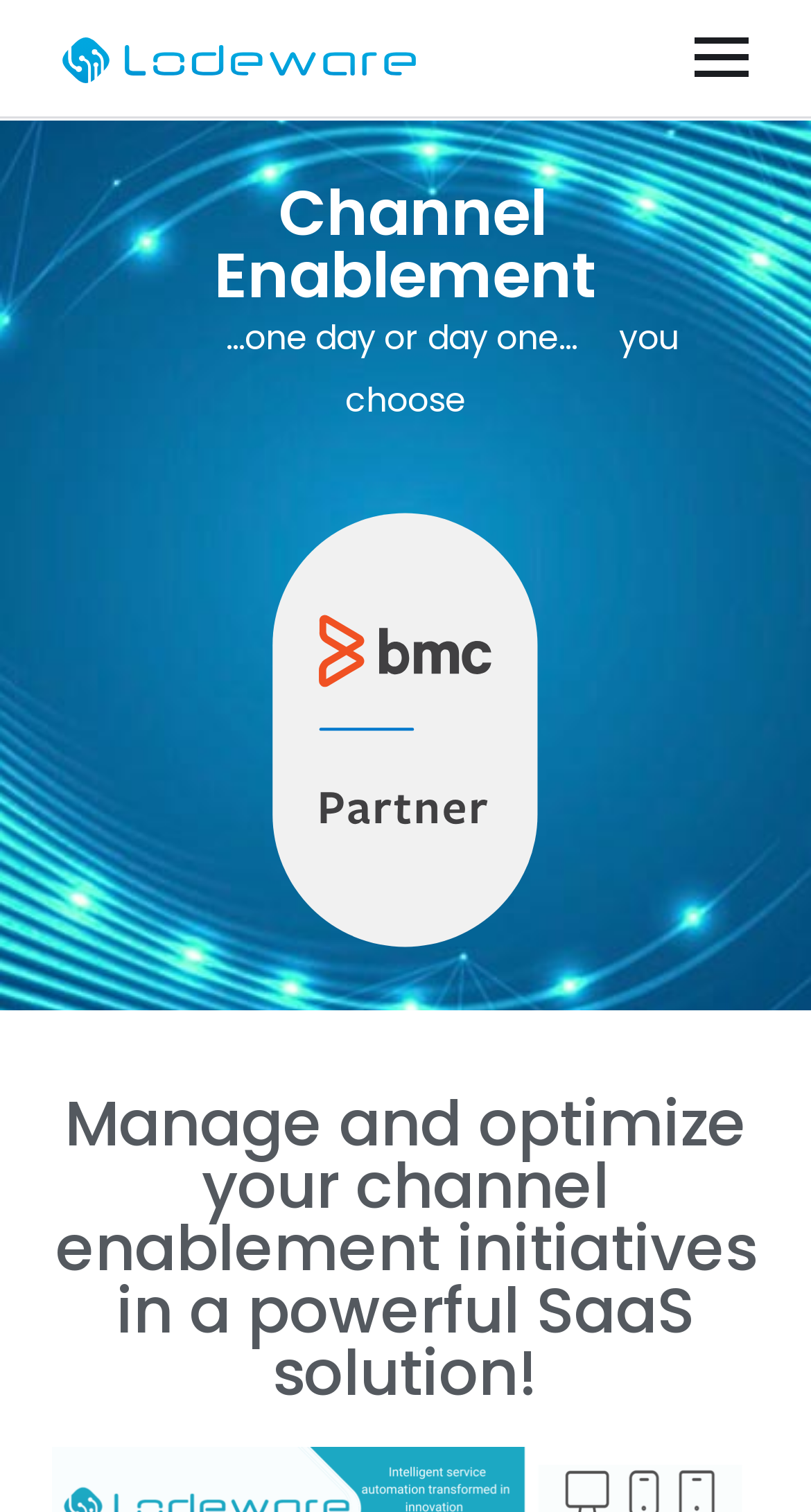Please provide a one-word or phrase answer to the question: 
What is the significance of the icon with the code ''?

Unknown